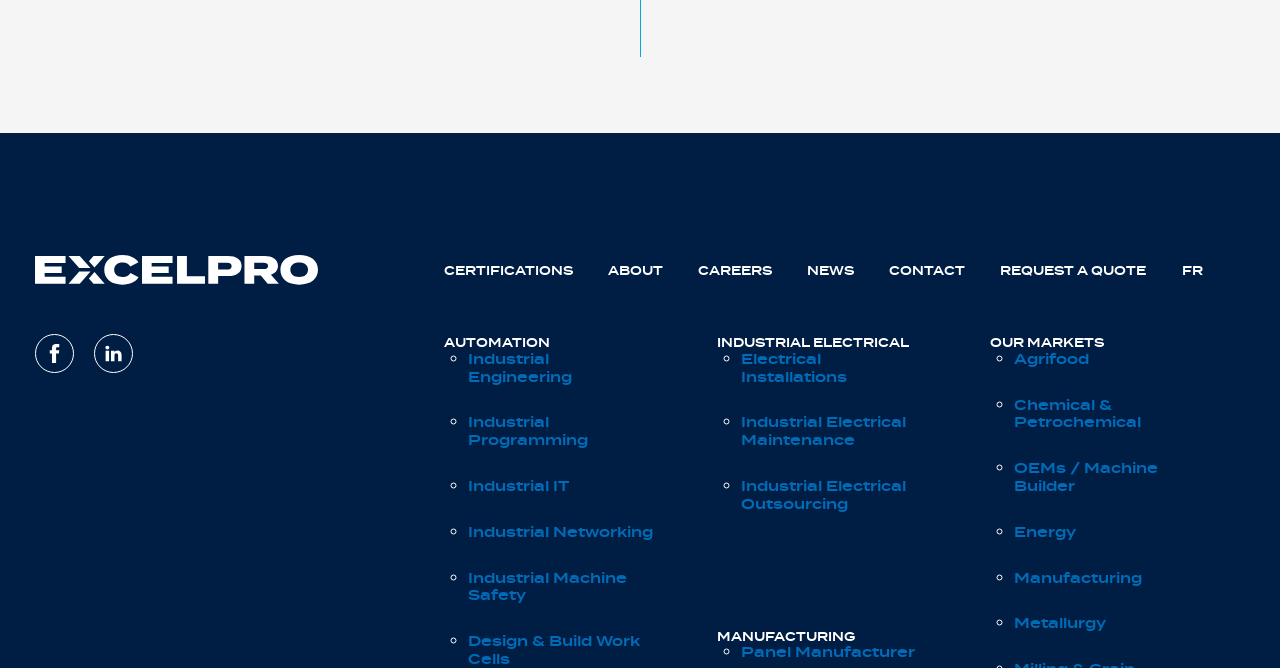Determine the bounding box coordinates of the clickable region to execute the instruction: "View 'Industrial Engineering' page". The coordinates should be four float numbers between 0 and 1, denoted as [left, top, right, bottom].

[0.366, 0.522, 0.447, 0.58]